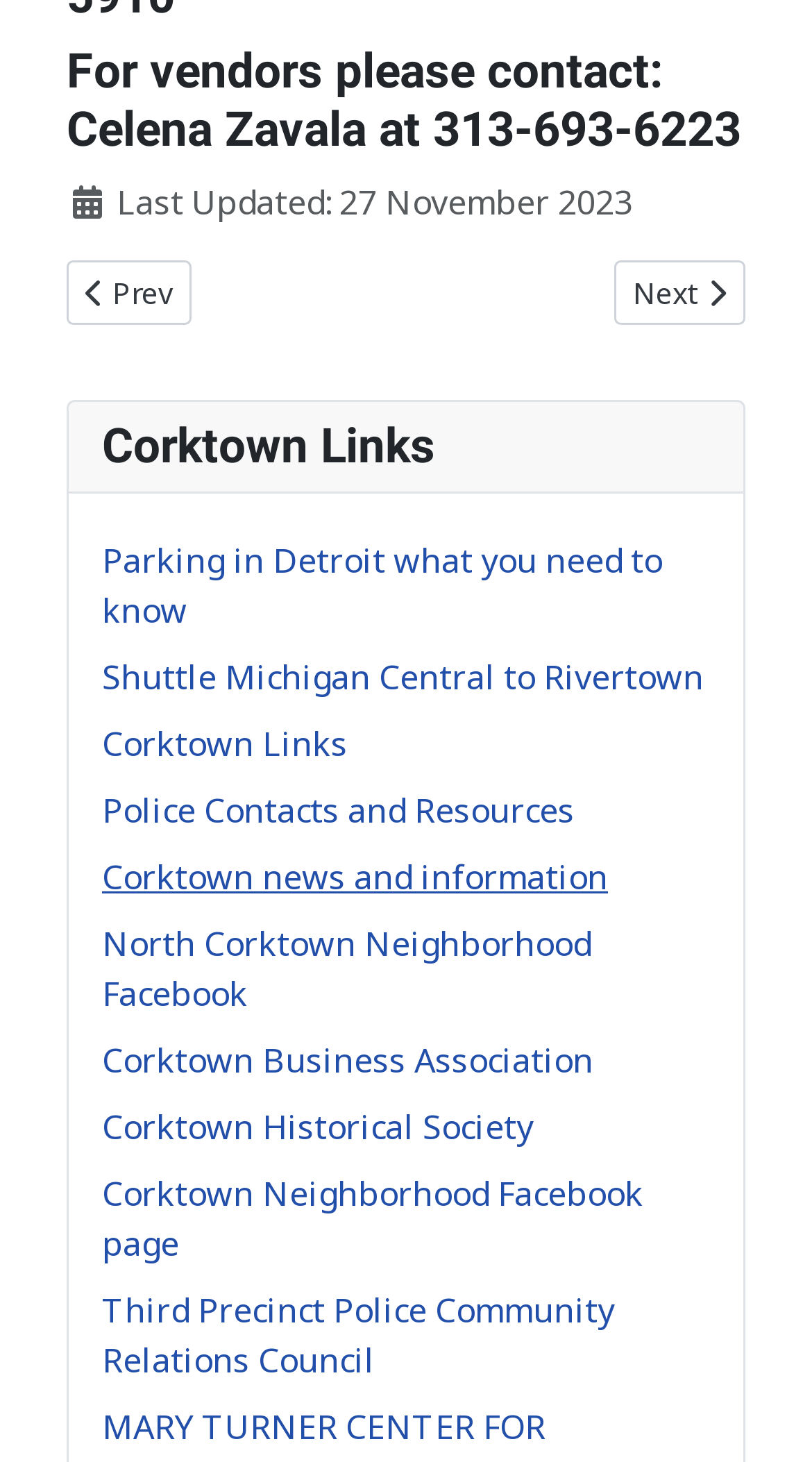Determine the bounding box coordinates in the format (top-left x, top-left y, bottom-right x, bottom-right y). Ensure all values are floating point numbers between 0 and 1. Identify the bounding box of the UI element described by: Corktown Links

[0.126, 0.493, 0.428, 0.525]